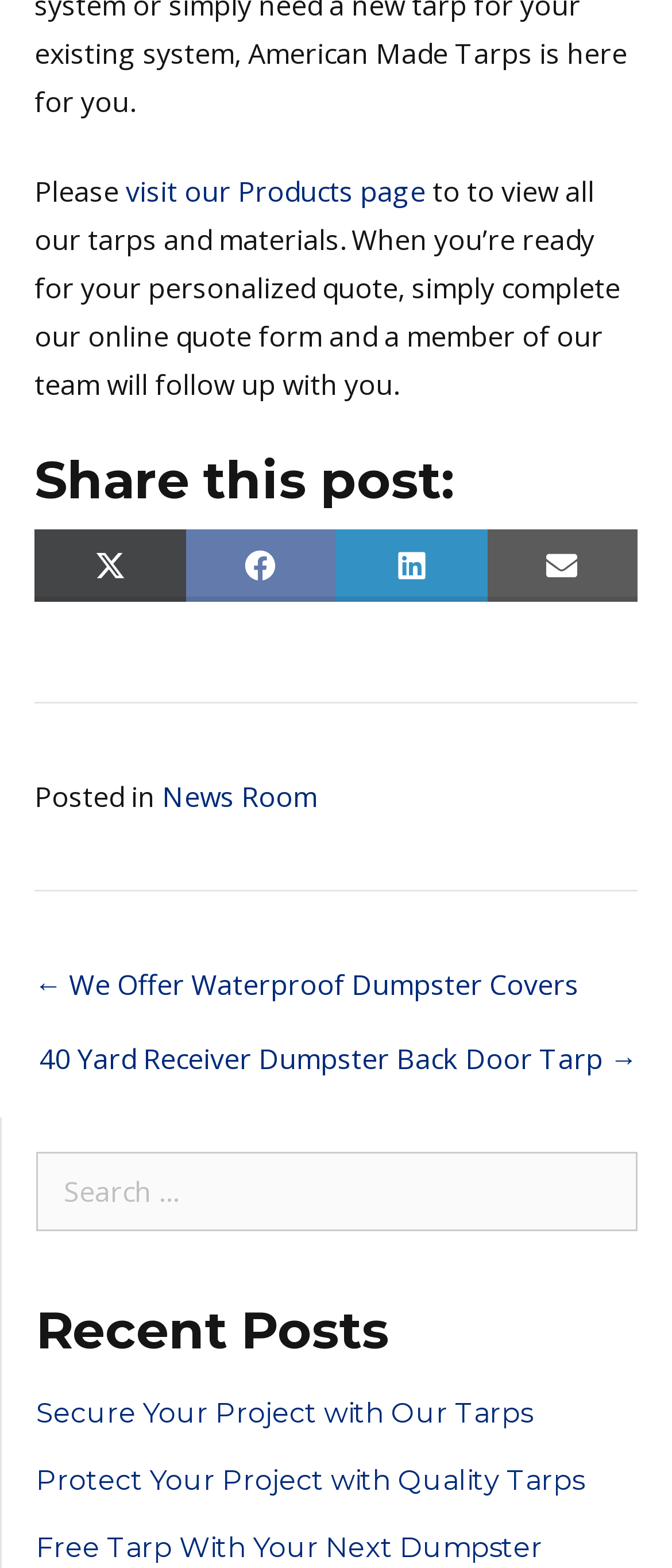Provide the bounding box coordinates of the area you need to click to execute the following instruction: "search for something".

[0.054, 0.734, 0.949, 0.785]